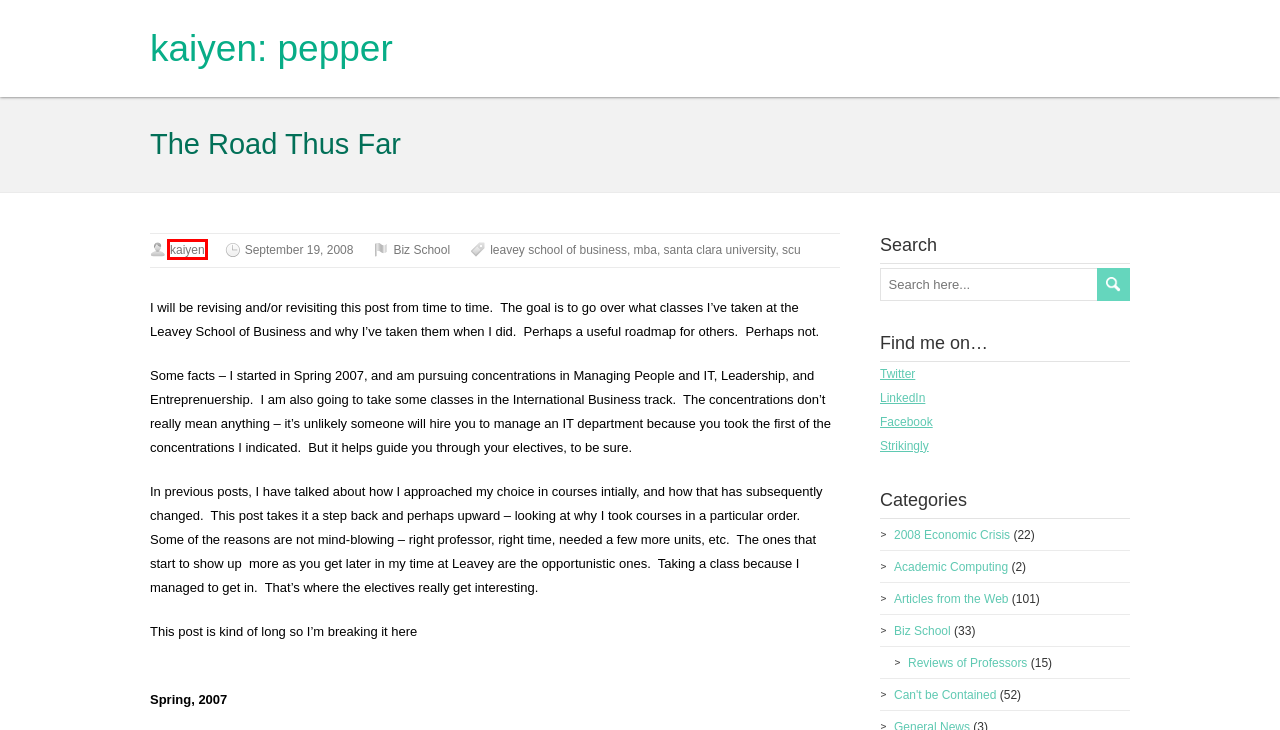Given a screenshot of a webpage with a red bounding box around a UI element, please identify the most appropriate webpage description that matches the new webpage after you click on the element. Here are the candidates:
A. leavey school of business – kaiyen: pepper
B. kaiyen: pepper
C. Academic Computing – kaiyen: pepper
D. Can’t be Contained – kaiyen: pepper
E. November 2011 – kaiyen: pepper
F. Biz School – kaiyen: pepper
G. kaiyen – kaiyen: pepper
H. Reviews of Professors – kaiyen: pepper

G